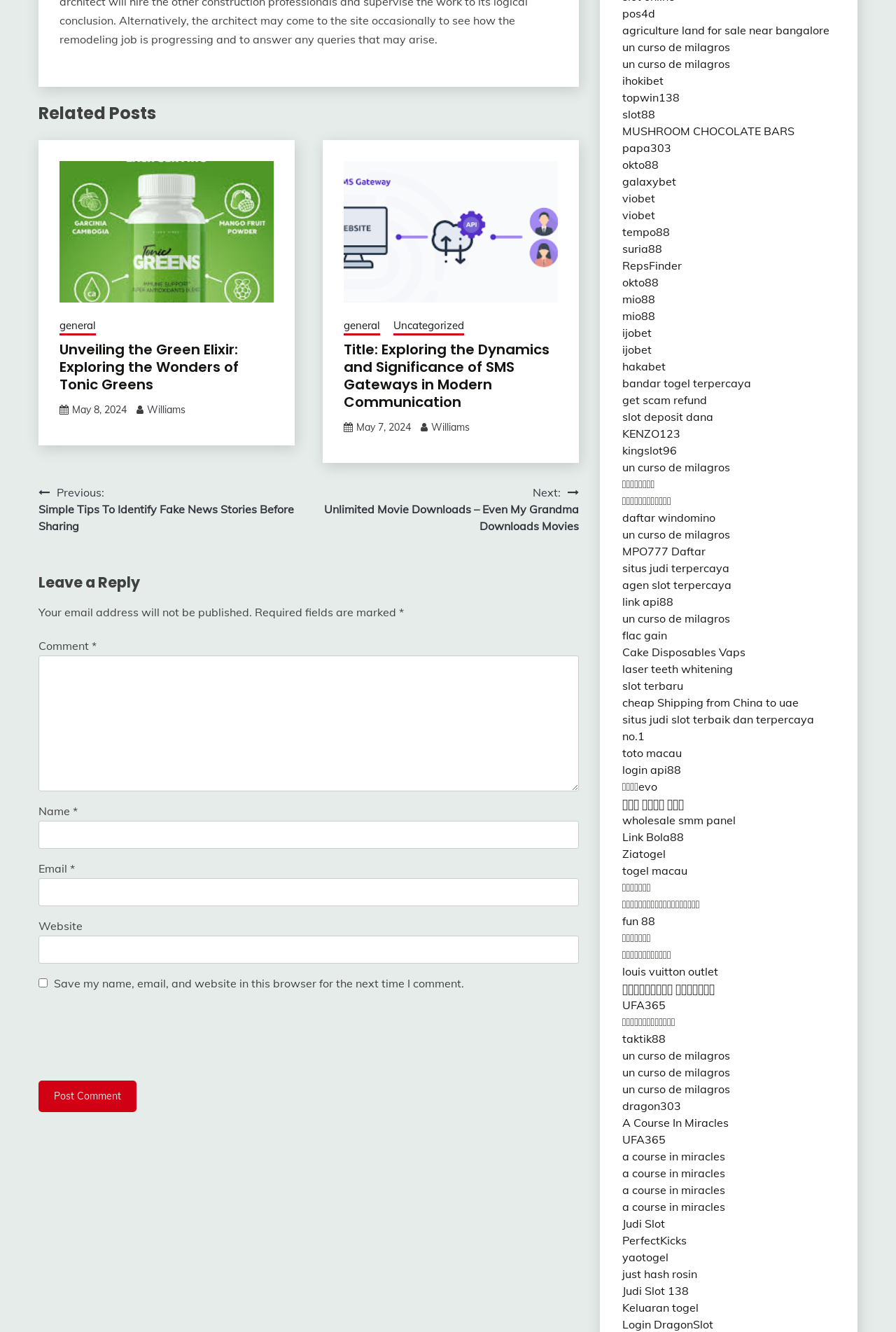What is the category of the first post?
Using the information presented in the image, please offer a detailed response to the question.

I found the category of the first post by looking at the link element with the text 'general' which is located below the title of the first post.